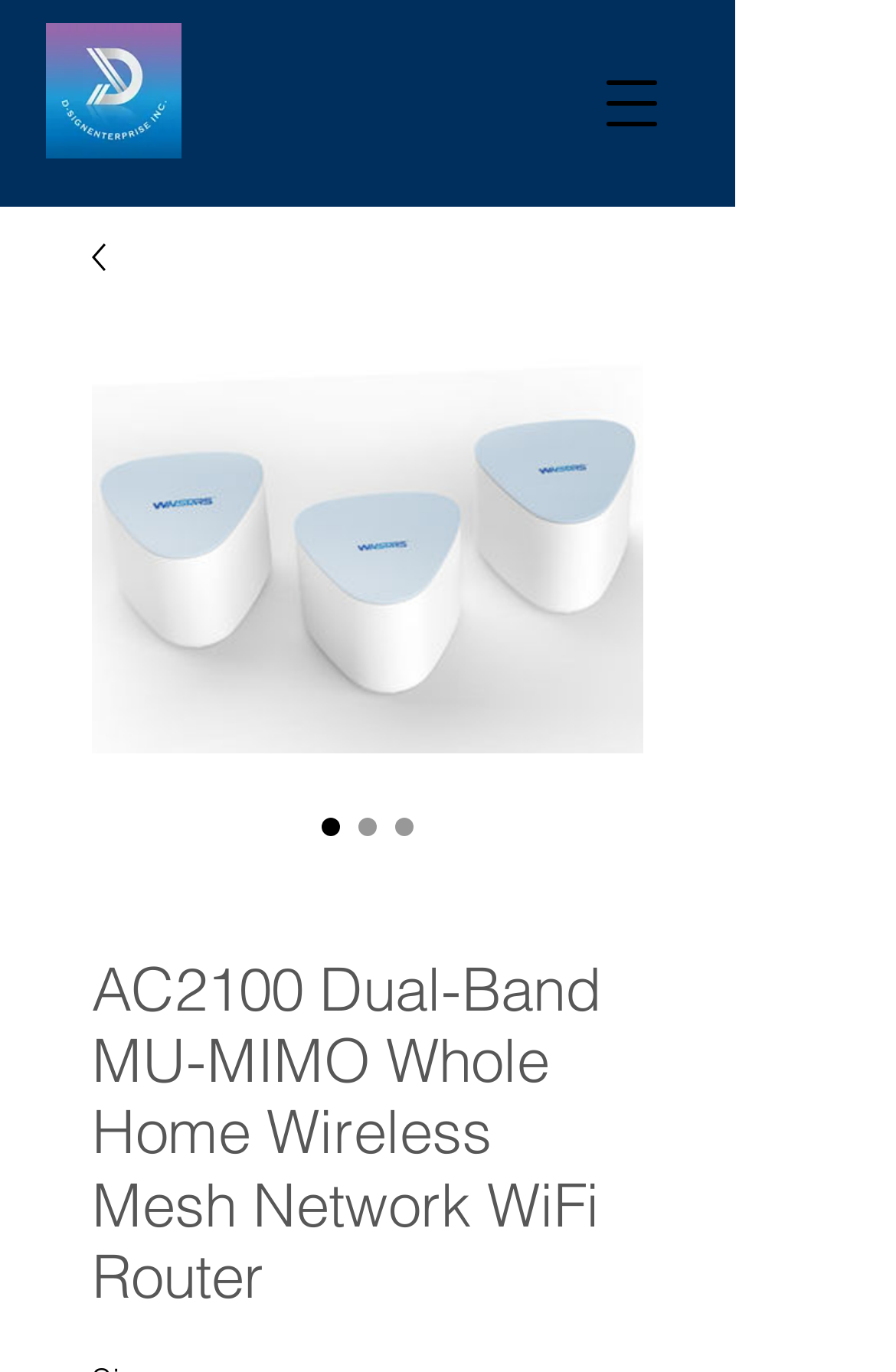Reply to the question with a single word or phrase:
What is the logo of the company?

D-signEnterprises Logo